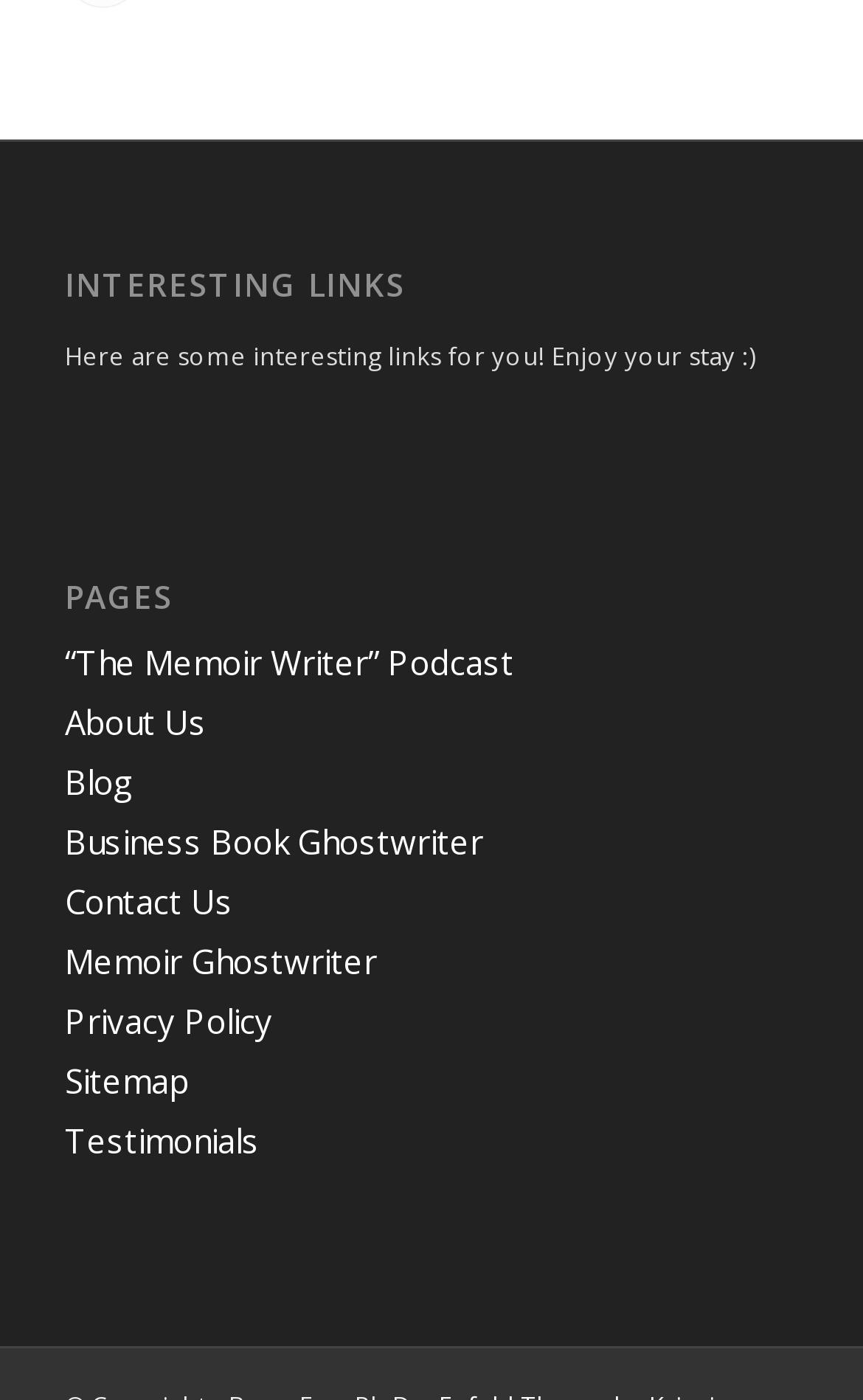Please indicate the bounding box coordinates of the element's region to be clicked to achieve the instruction: "visit the blog". Provide the coordinates as four float numbers between 0 and 1, i.e., [left, top, right, bottom].

[0.075, 0.542, 0.154, 0.573]